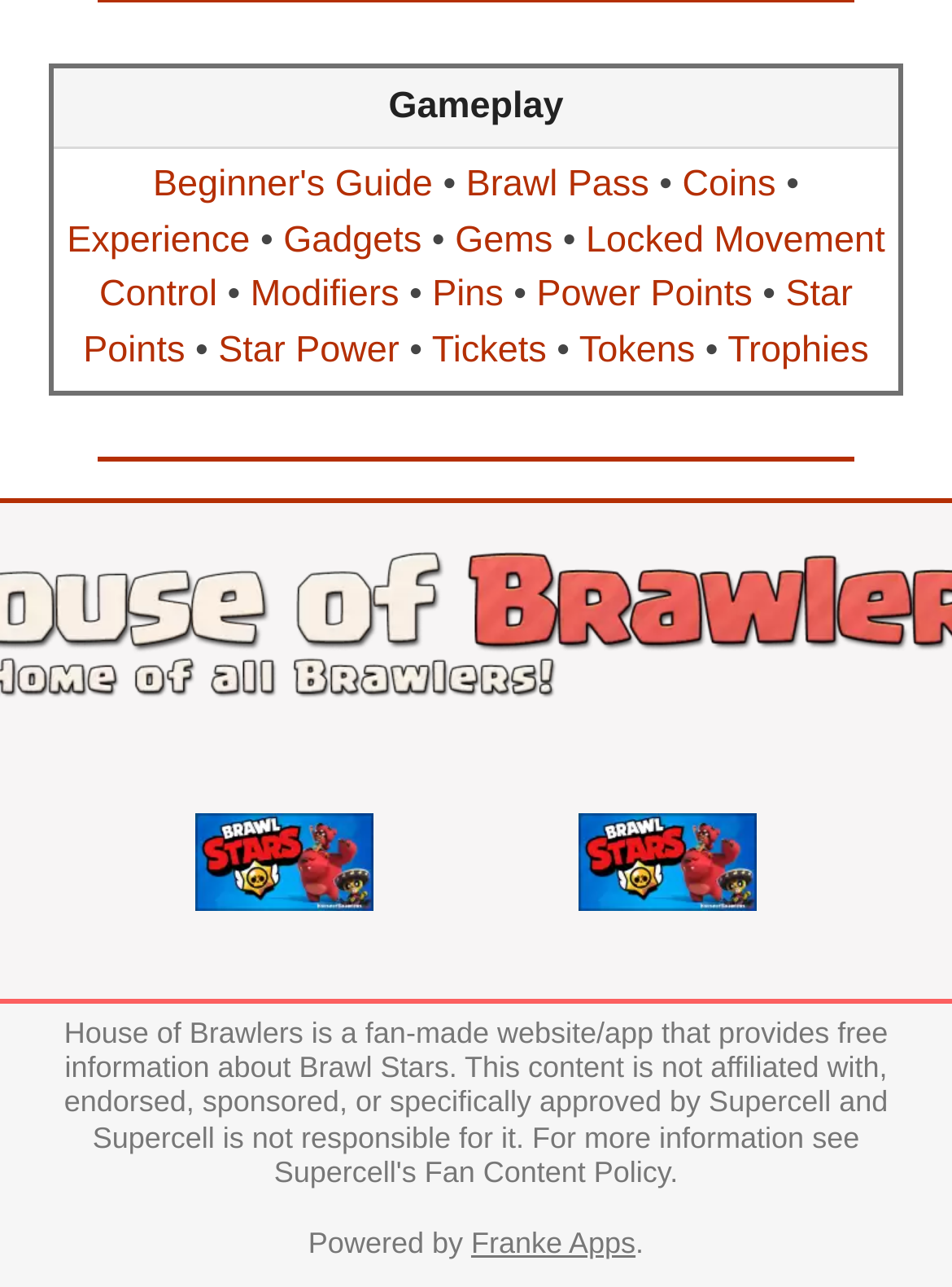Identify the bounding box coordinates for the element you need to click to achieve the following task: "Click on Beginner's Guide". Provide the bounding box coordinates as four float numbers between 0 and 1, in the form [left, top, right, bottom].

[0.161, 0.127, 0.455, 0.159]